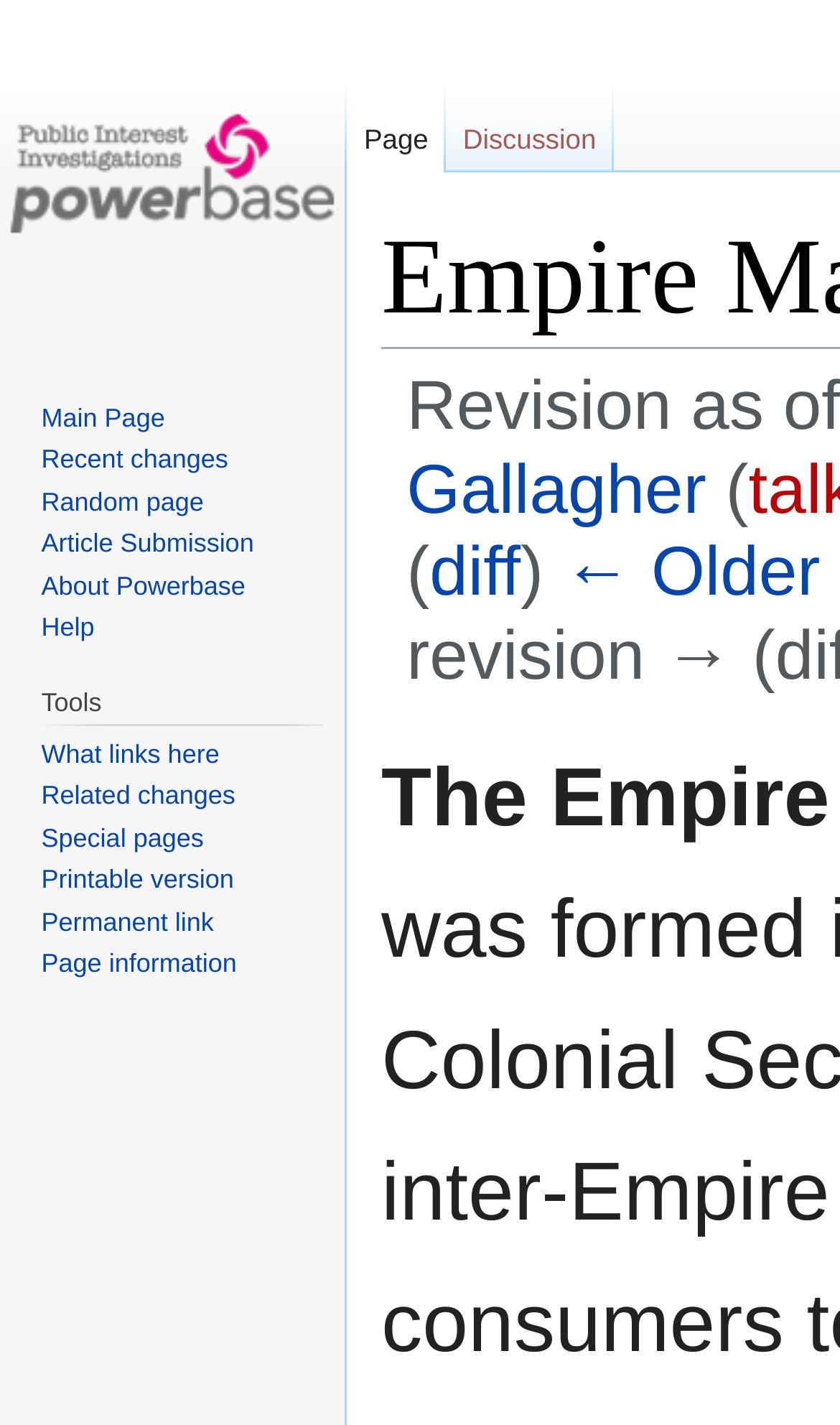Please predict the bounding box coordinates (top-left x, top-left y, bottom-right x, bottom-right y) for the UI element in the screenshot that fits the description: Help

[0.049, 0.43, 0.112, 0.451]